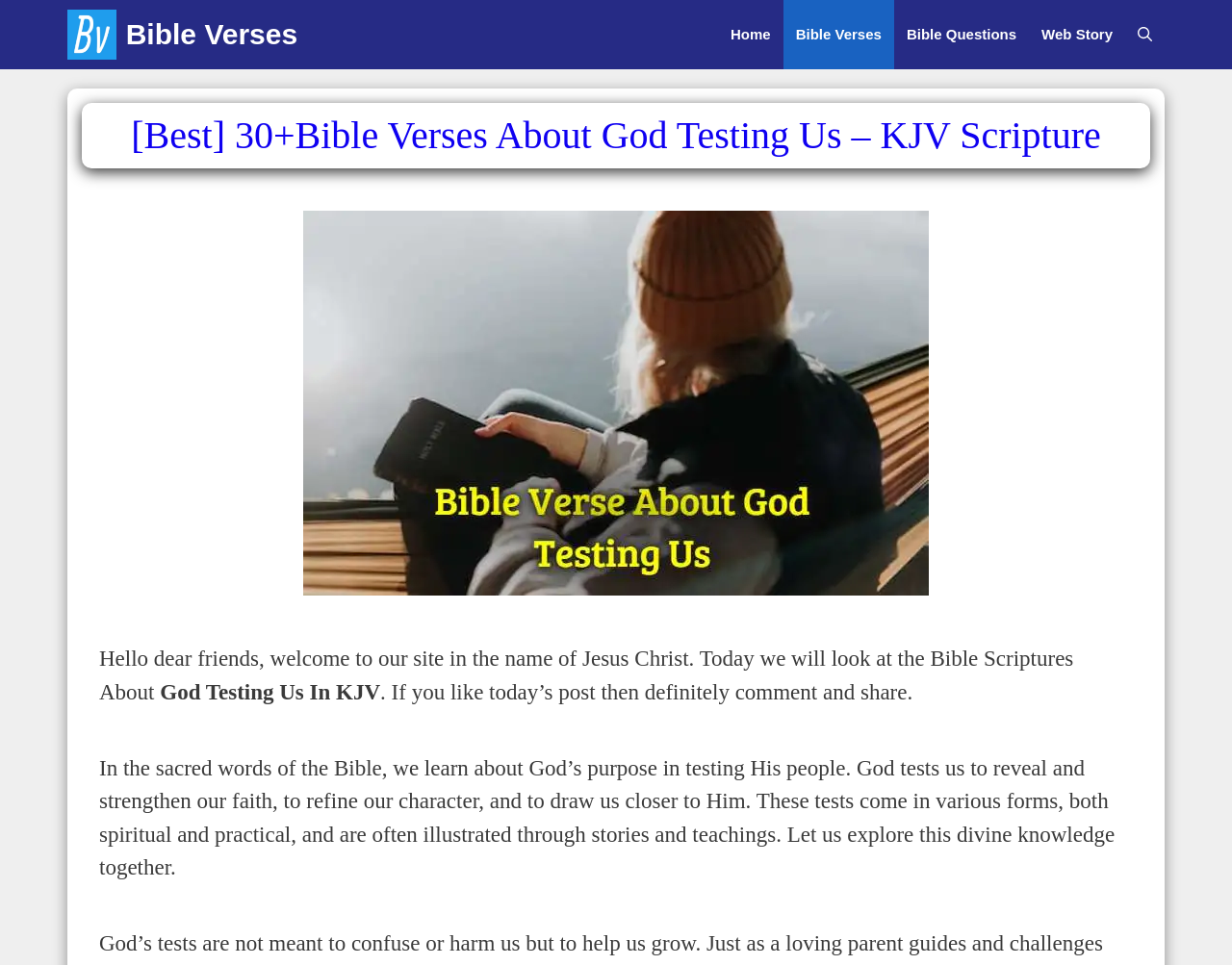Extract the primary heading text from the webpage.

[Best] 30+Bible Verses About God Testing Us – KJV Scripture